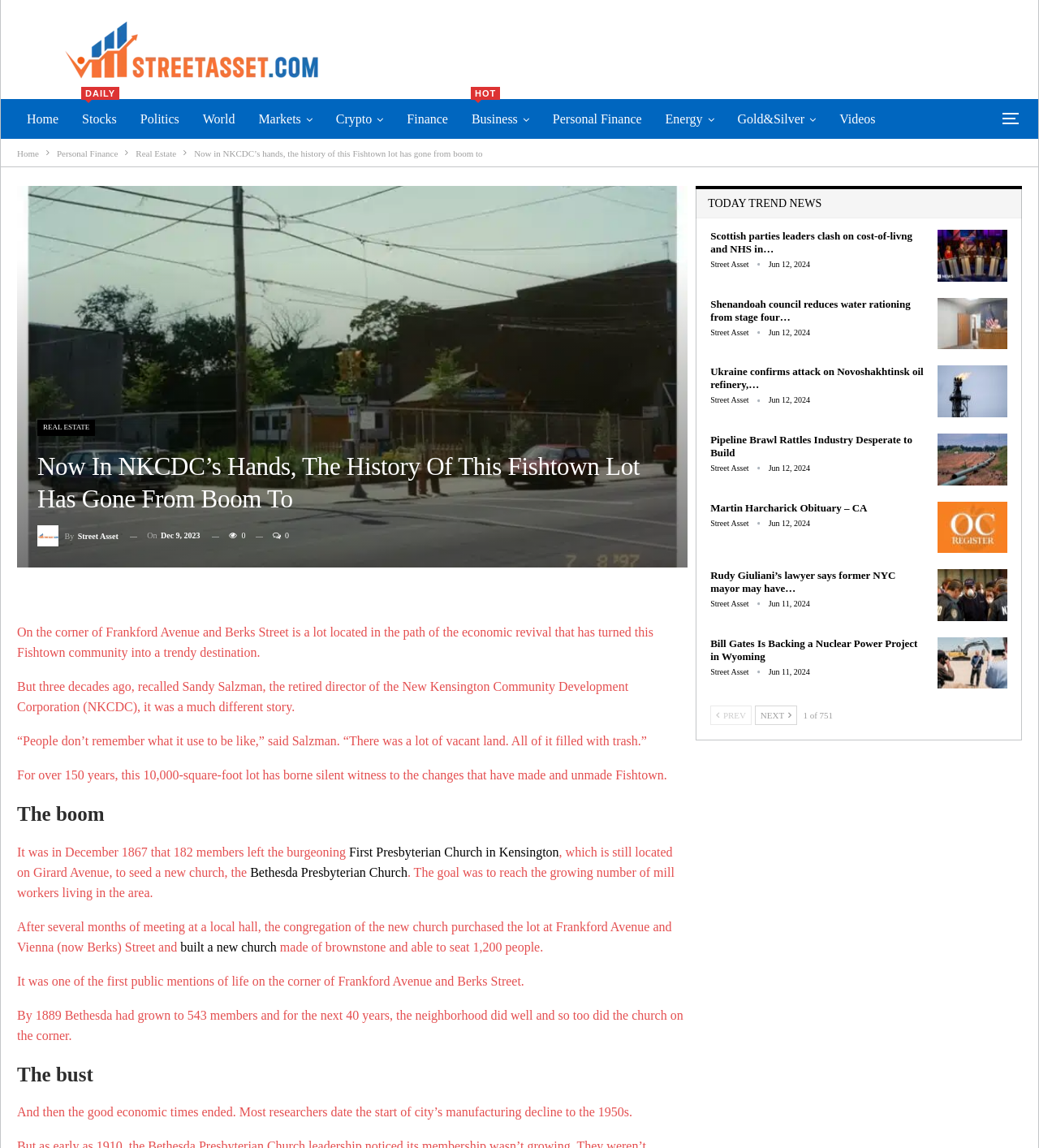Respond concisely with one word or phrase to the following query:
What is the current status of the lot on Frankford Avenue and Berks Street?

In NKCDC's hands